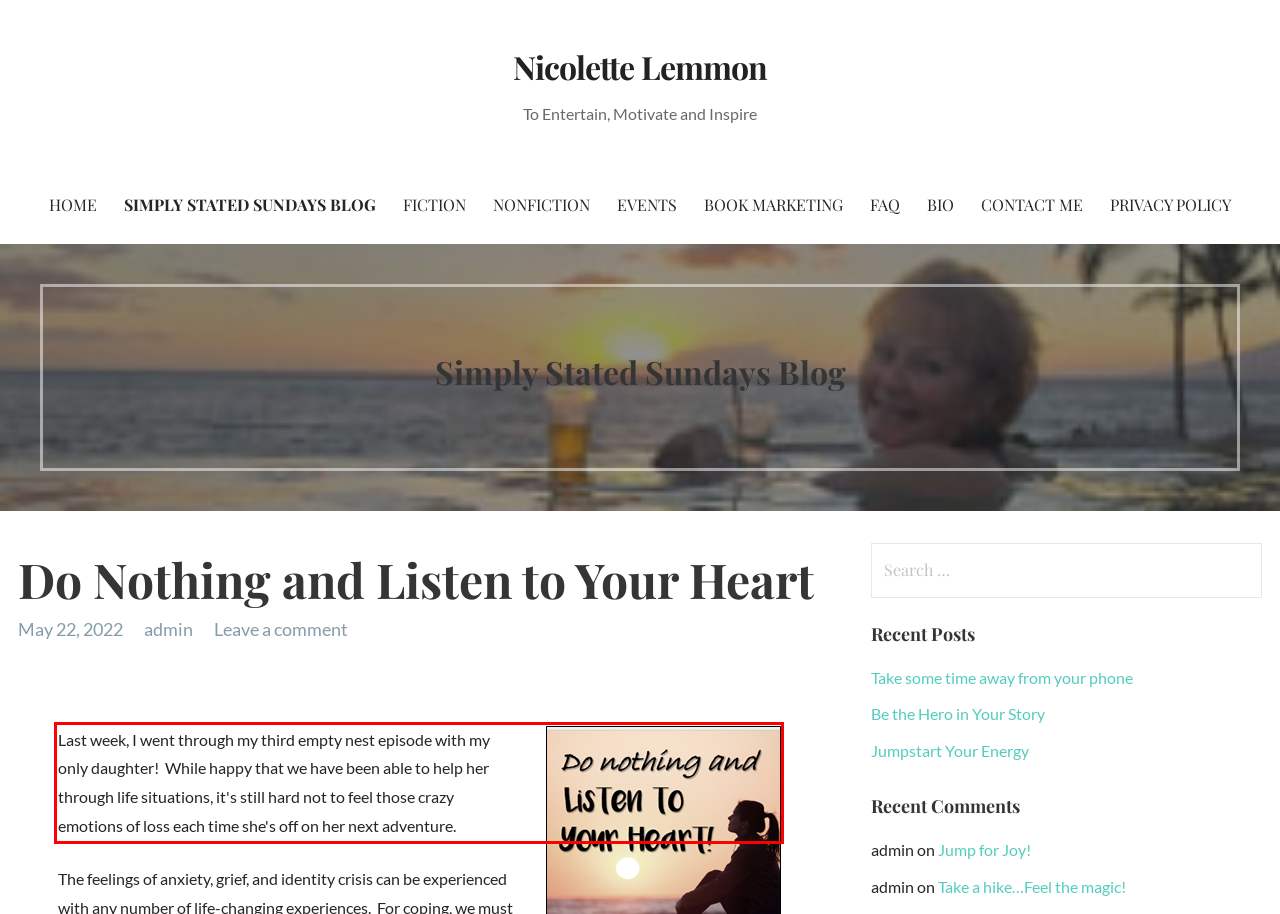You are provided with a screenshot of a webpage that includes a red bounding box. Extract and generate the text content found within the red bounding box.

Last week, I went through my third empty nest episode with my only daughter! While happy that we have been able to help her through life situations, it's still hard not to feel those crazy emotions of loss each time she's off on her next adventure.